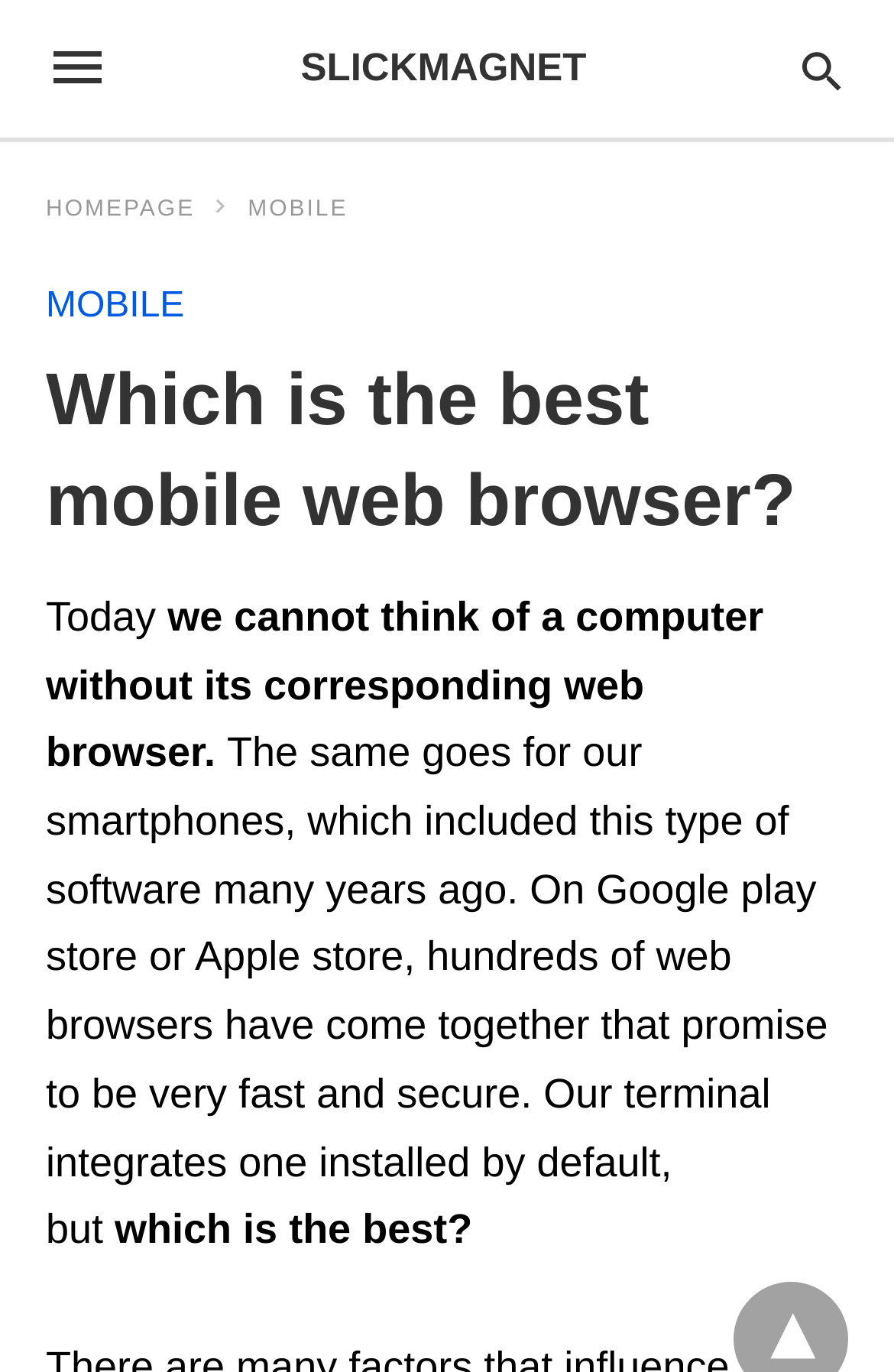Offer a comprehensive description of the webpage’s content and structure.

The webpage appears to be an article discussing the best mobile web browser. At the top-right corner, there is a search bar with a magnifying glass icon and a label "Type your query". Below the search bar, there are three links: "HOMEPAGE" with an icon, "MOBILE", and another "MOBILE" link. 

The main content of the webpage starts with a heading "Which is the best mobile web browser?" located at the top-left corner. Below the heading, there are four paragraphs of text. The first paragraph starts with "Today" and discusses how computers and smartphones need web browsers. The second paragraph explains that there are hundreds of web browsers available on app stores, and the default browser on the terminal is installed. The third paragraph is not fully visible, but it seems to be asking the question "which is the best?" 

There is no image on the page, but there are icons accompanying some of the links. The overall structure of the webpage is simple, with a clear heading and concise text.